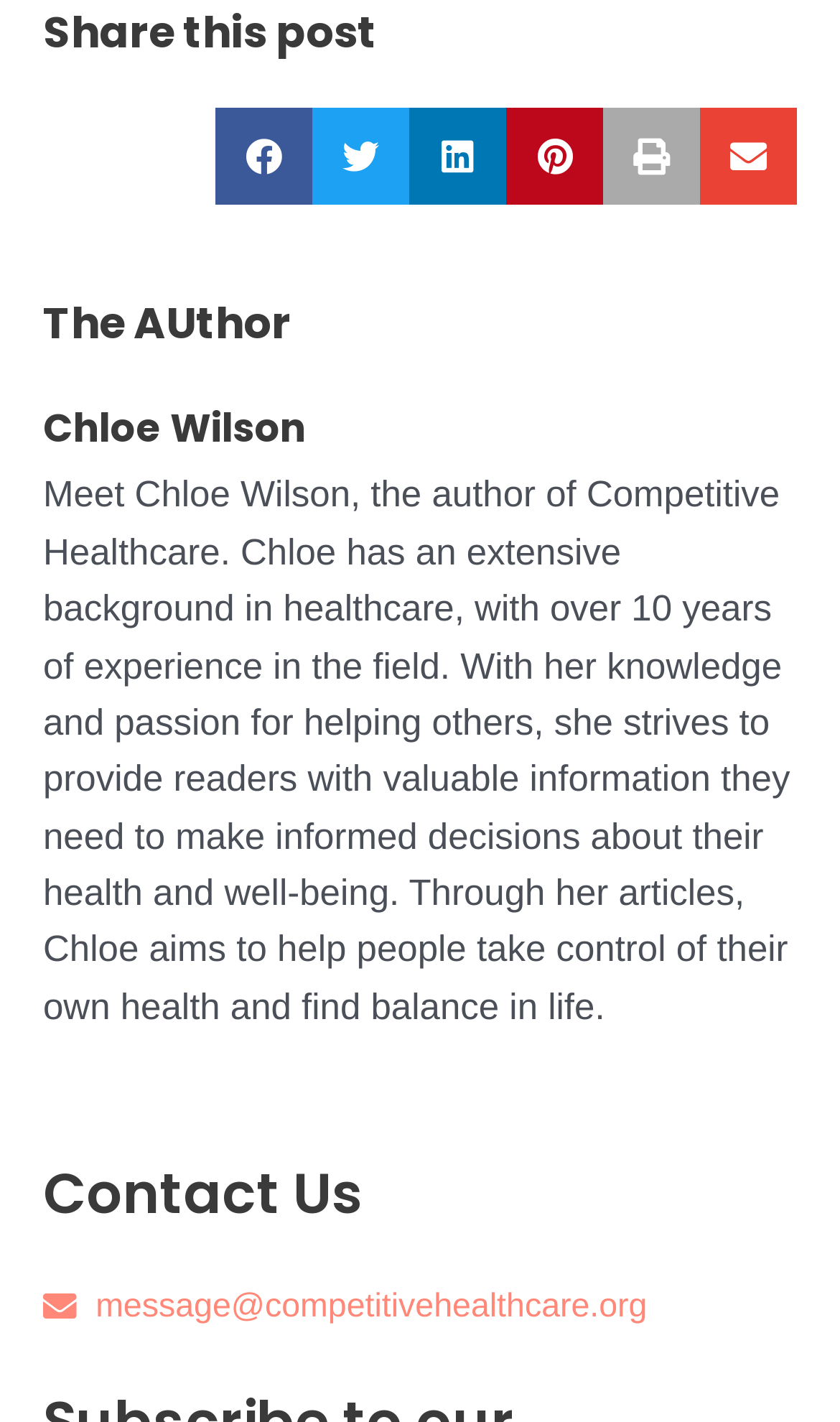Use the information in the screenshot to answer the question comprehensively: How many years of experience does the author have in healthcare?

I read the static text that describes the author, which mentions that Chloe has an extensive background in healthcare with over 10 years of experience in the field.